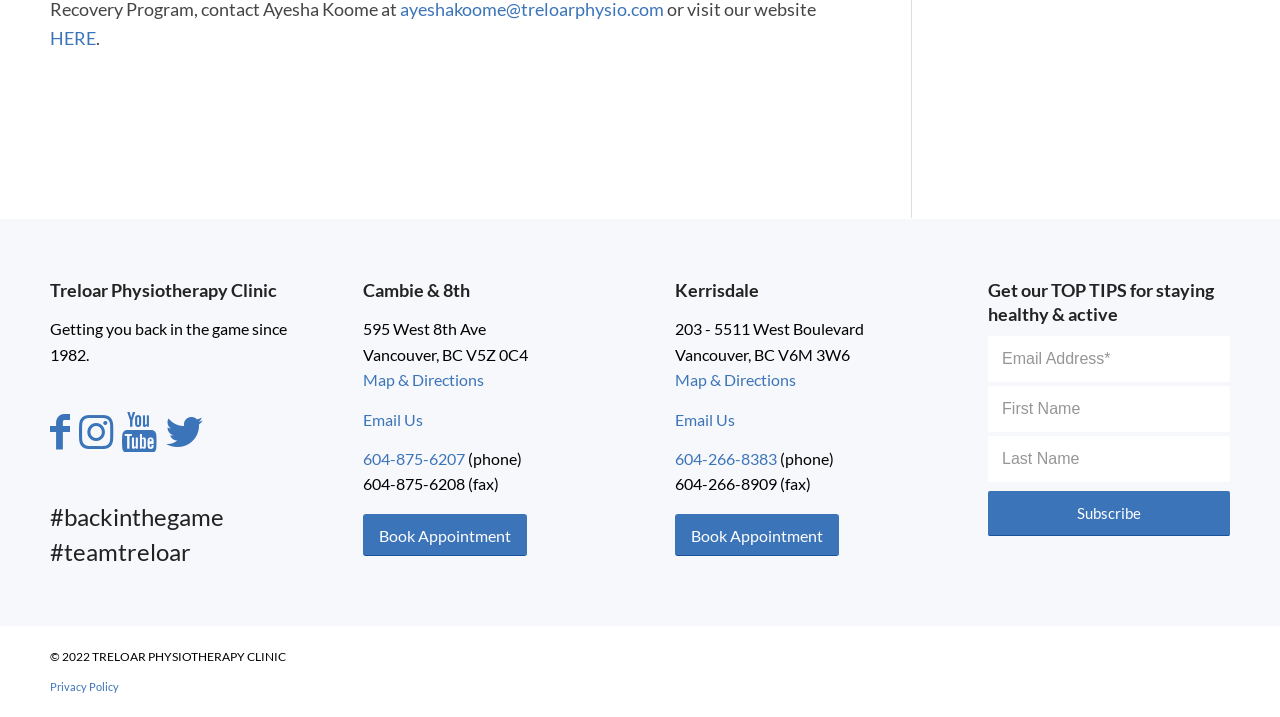Please find the bounding box coordinates for the clickable element needed to perform this instruction: "Read the 'How to Caulk Siding? A Comprehensive Guide' article".

None